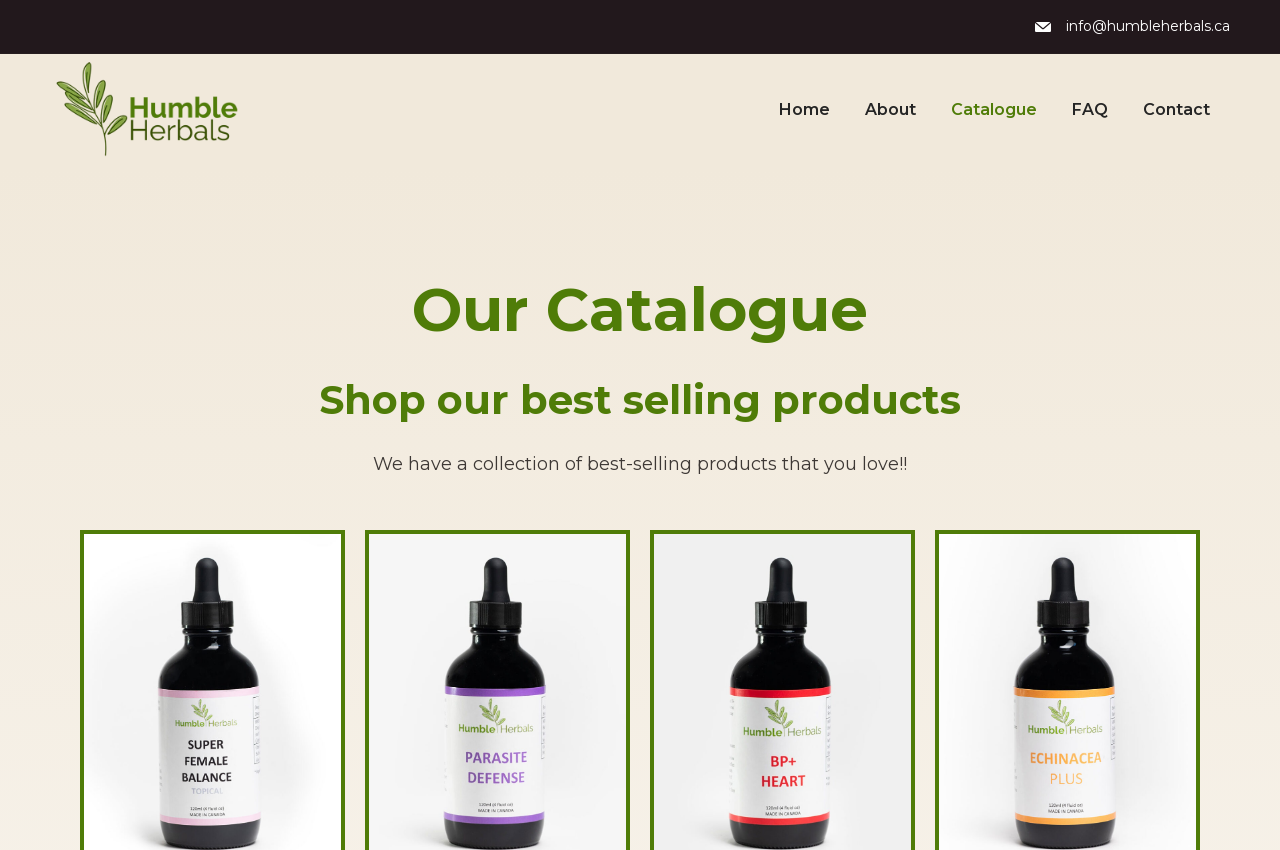Identify and provide the bounding box for the element described by: "Home".

[0.609, 0.113, 0.662, 0.147]